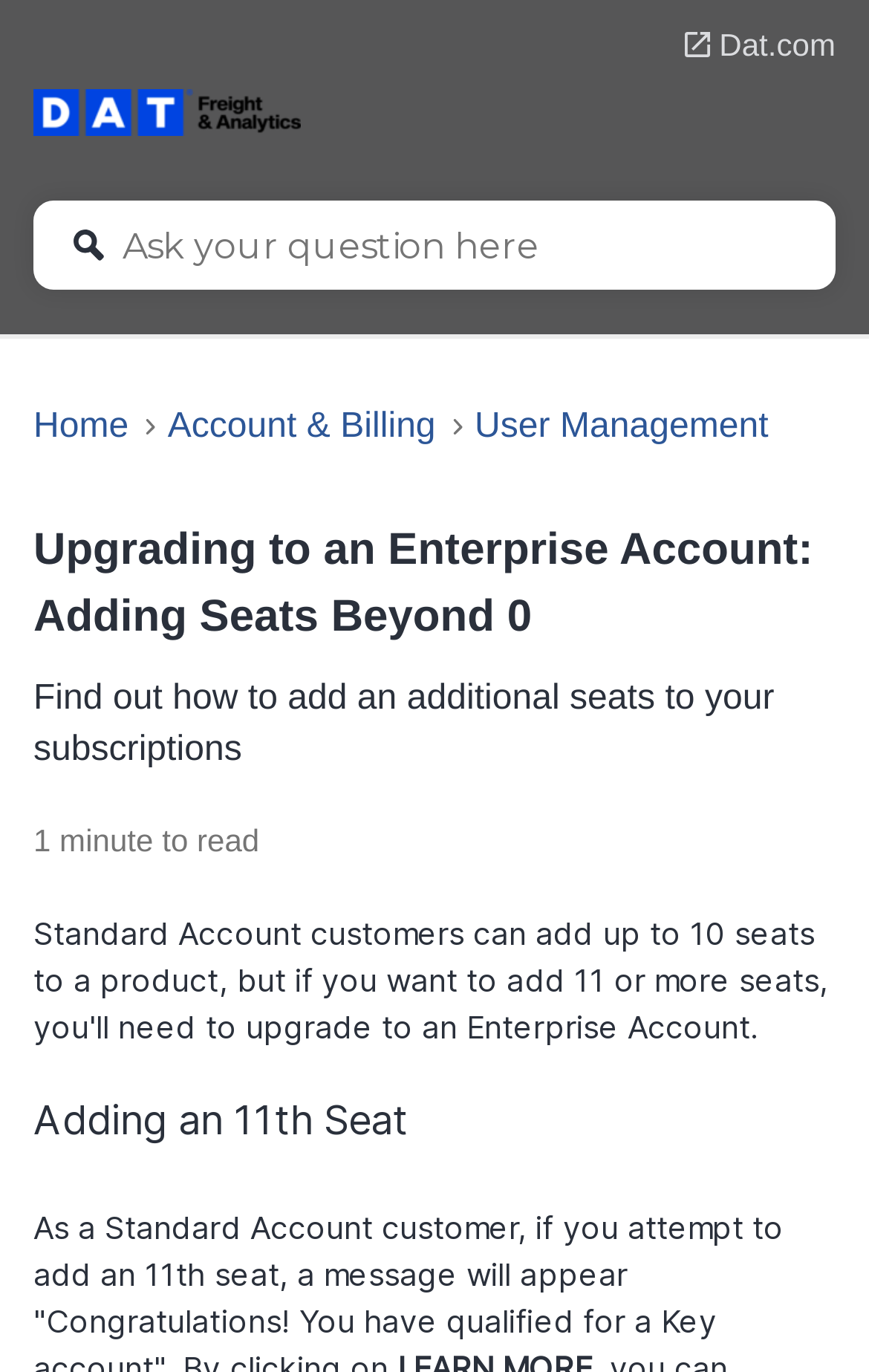Locate the primary headline on the webpage and provide its text.

Upgrading to an Enterprise Account: Adding Seats Beyond 0